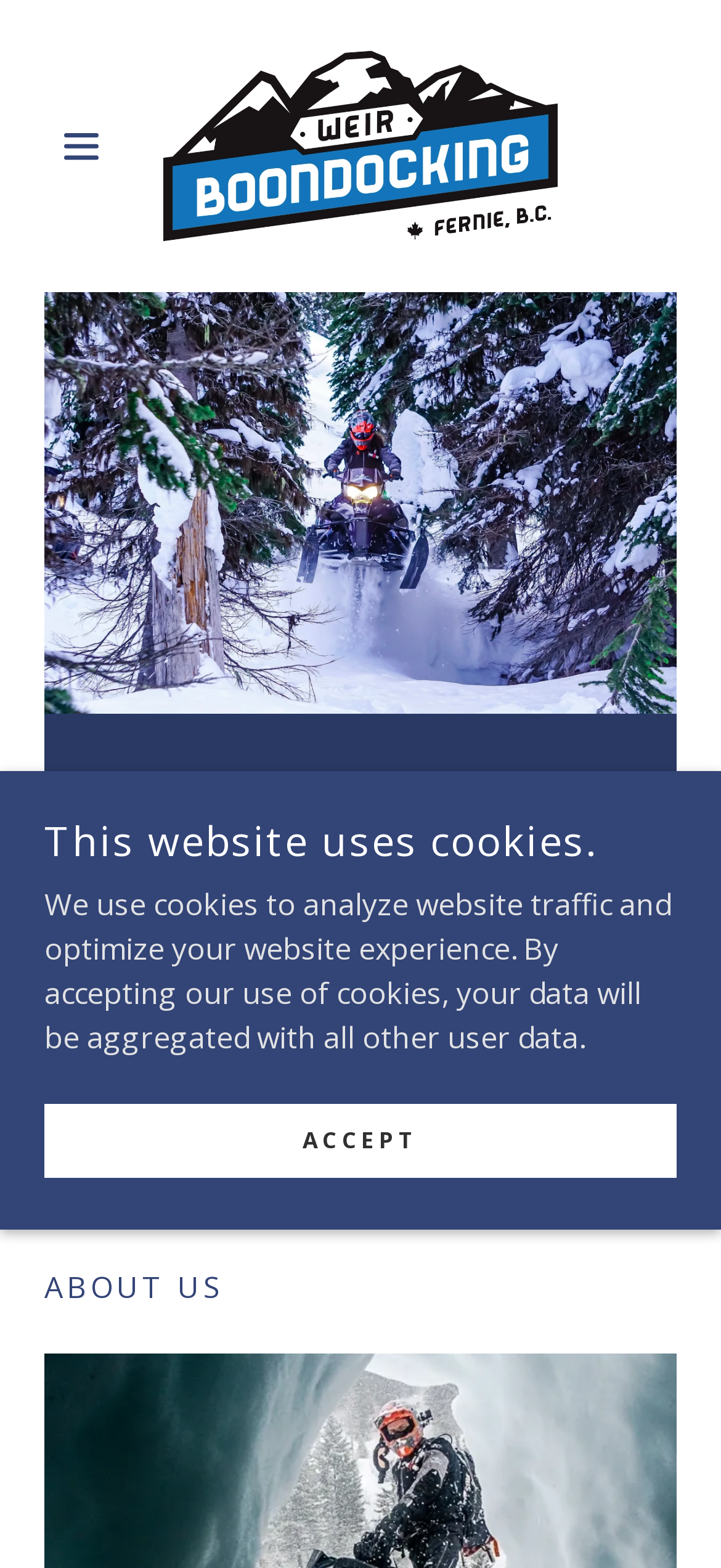Can you find and generate the webpage's heading?

Snowmobile Clinics in Fernie, BC